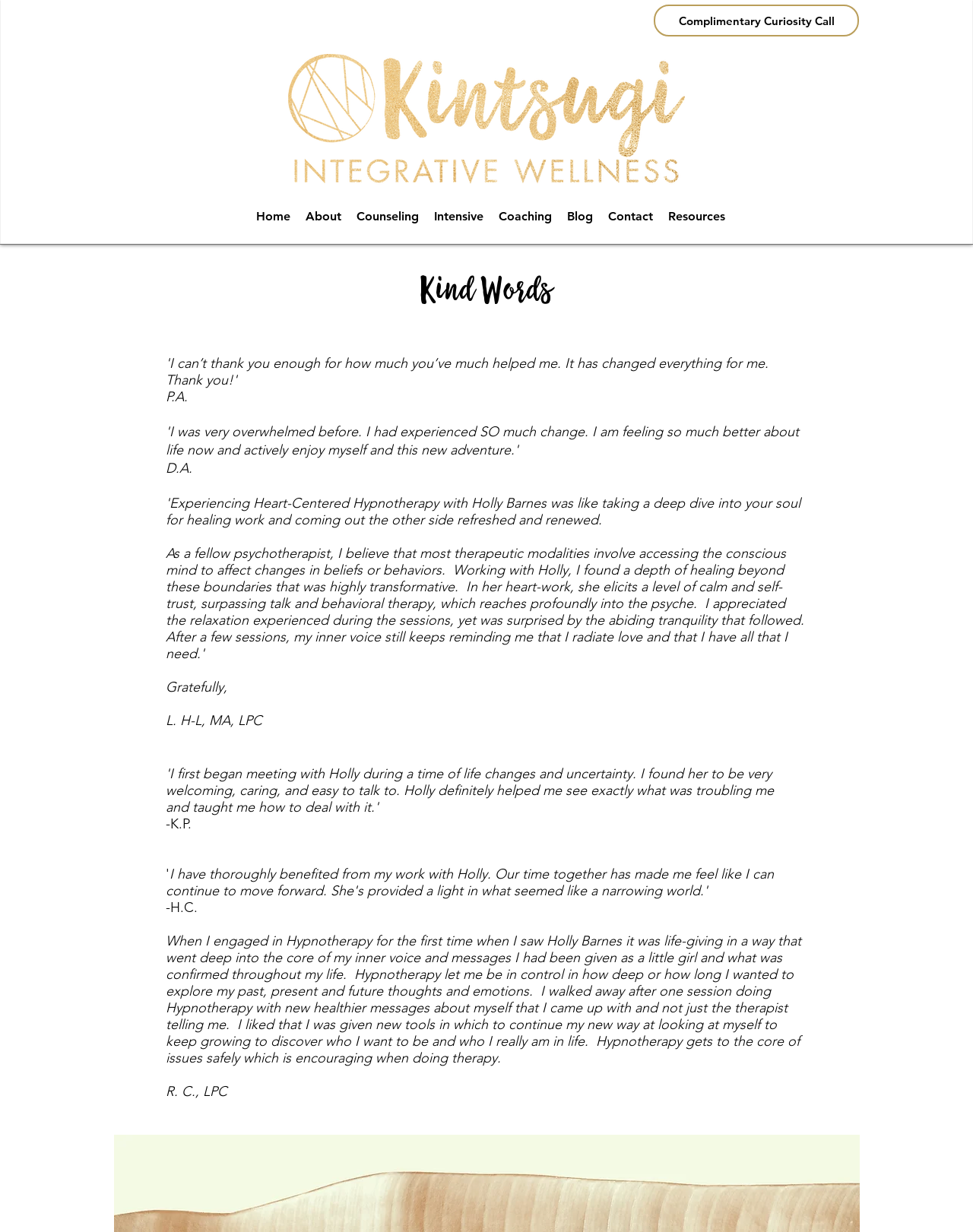How many testimonials are displayed on the webpage?
Please provide a single word or phrase answer based on the image.

3